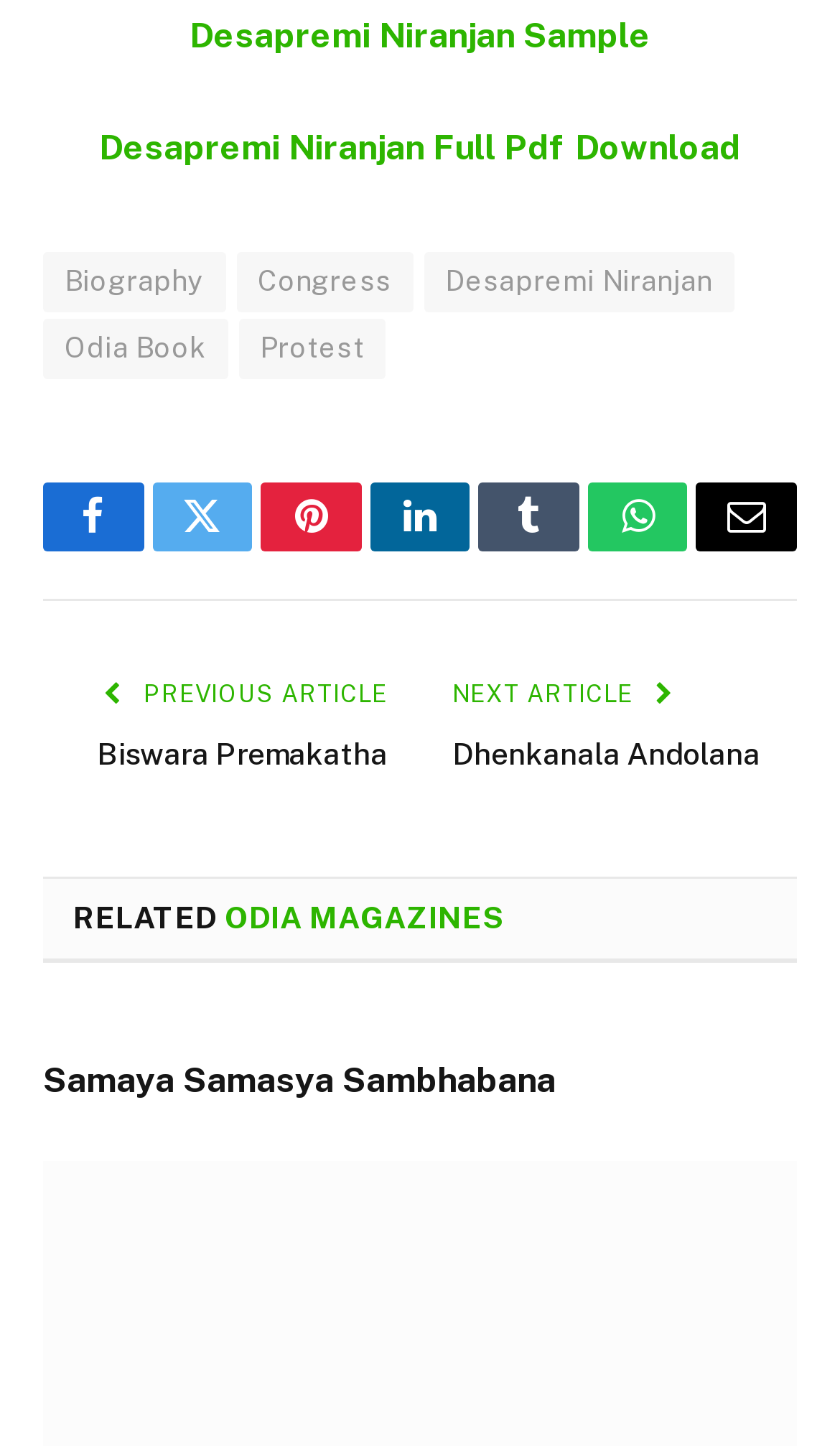Please determine the bounding box coordinates of the element to click in order to execute the following instruction: "Visit Facebook page". The coordinates should be four float numbers between 0 and 1, specified as [left, top, right, bottom].

[0.051, 0.334, 0.171, 0.381]